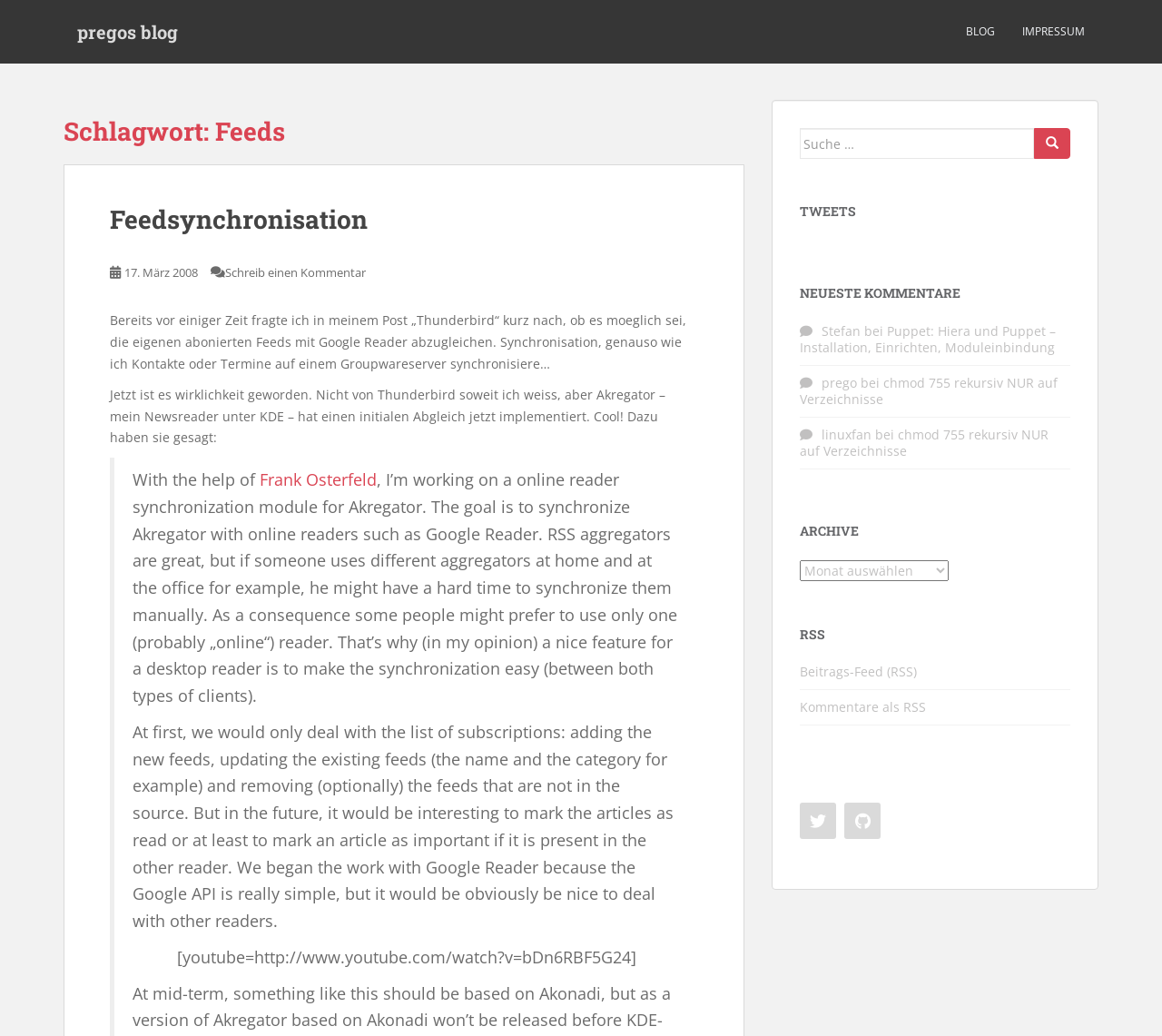Provide the bounding box coordinates of the HTML element this sentence describes: "Frank Osterfeld". The bounding box coordinates consist of four float numbers between 0 and 1, i.e., [left, top, right, bottom].

[0.223, 0.452, 0.324, 0.473]